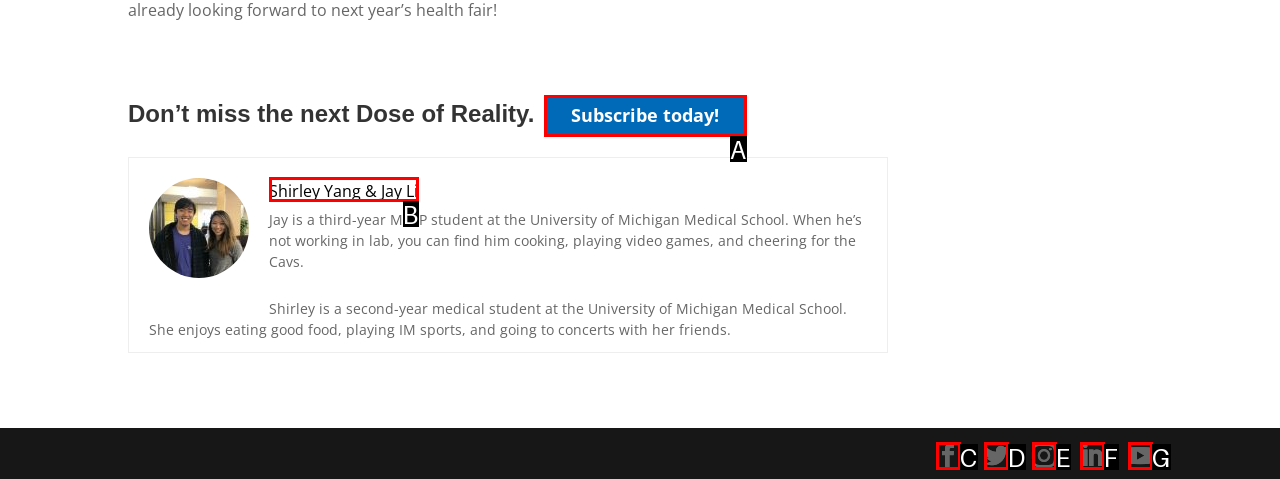Using the description: Subscribe today!, find the HTML element that matches it. Answer with the letter of the chosen option.

A